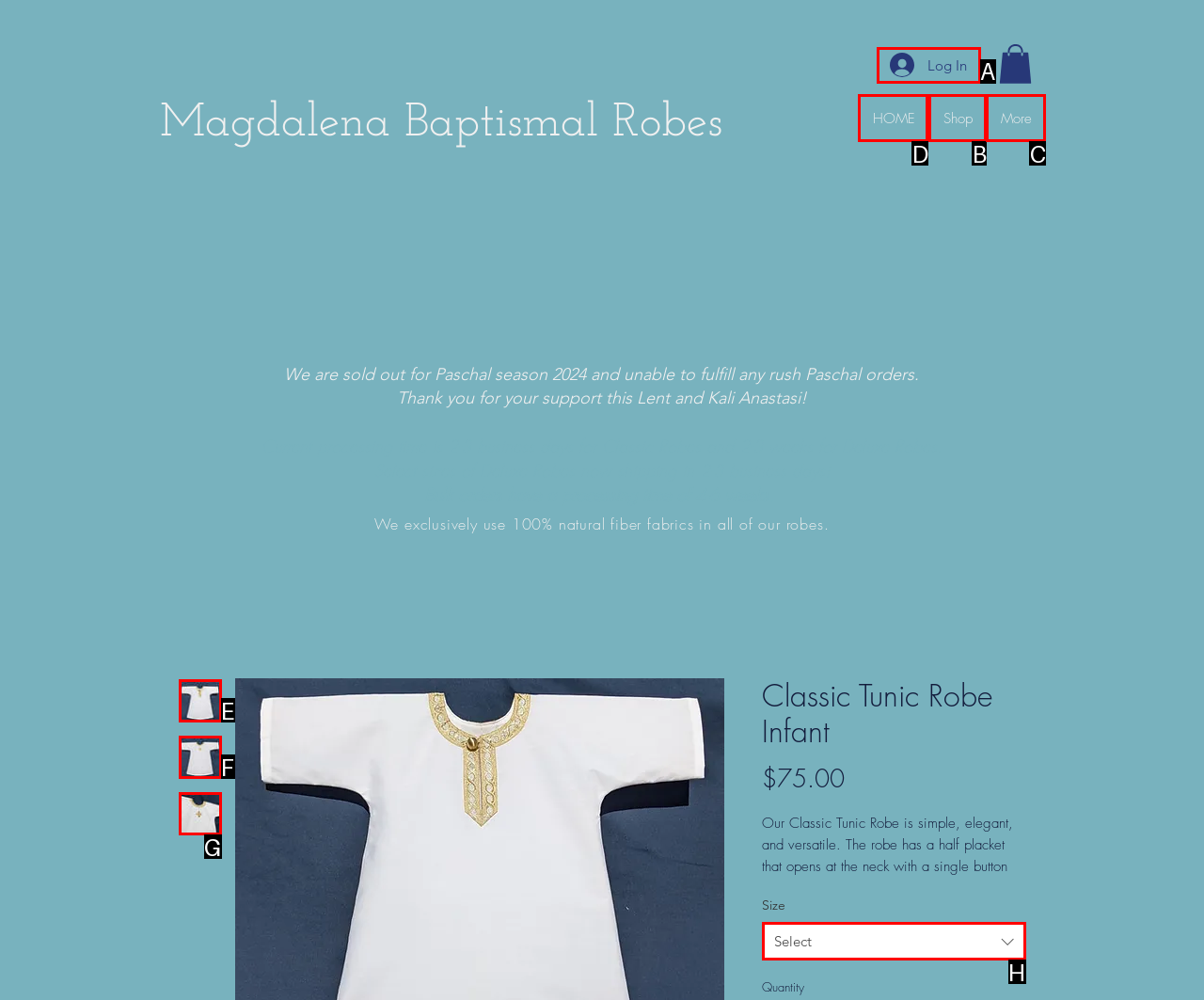Determine the HTML element to be clicked to complete the task: Search for something. Answer by giving the letter of the selected option.

None